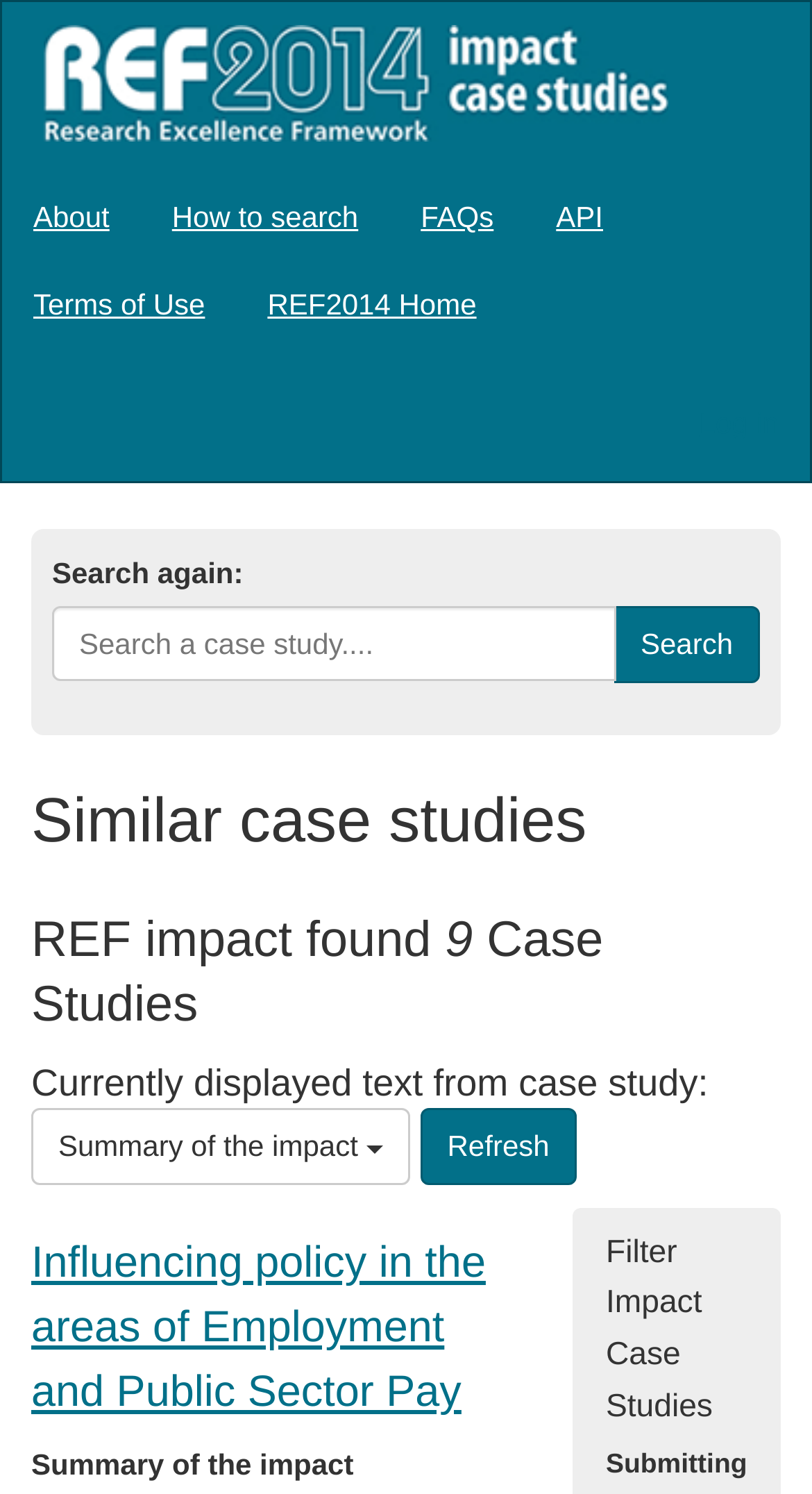Using the webpage screenshot, locate the HTML element that fits the following description and provide its bounding box: "Terms of Use".

[0.003, 0.174, 0.291, 0.232]